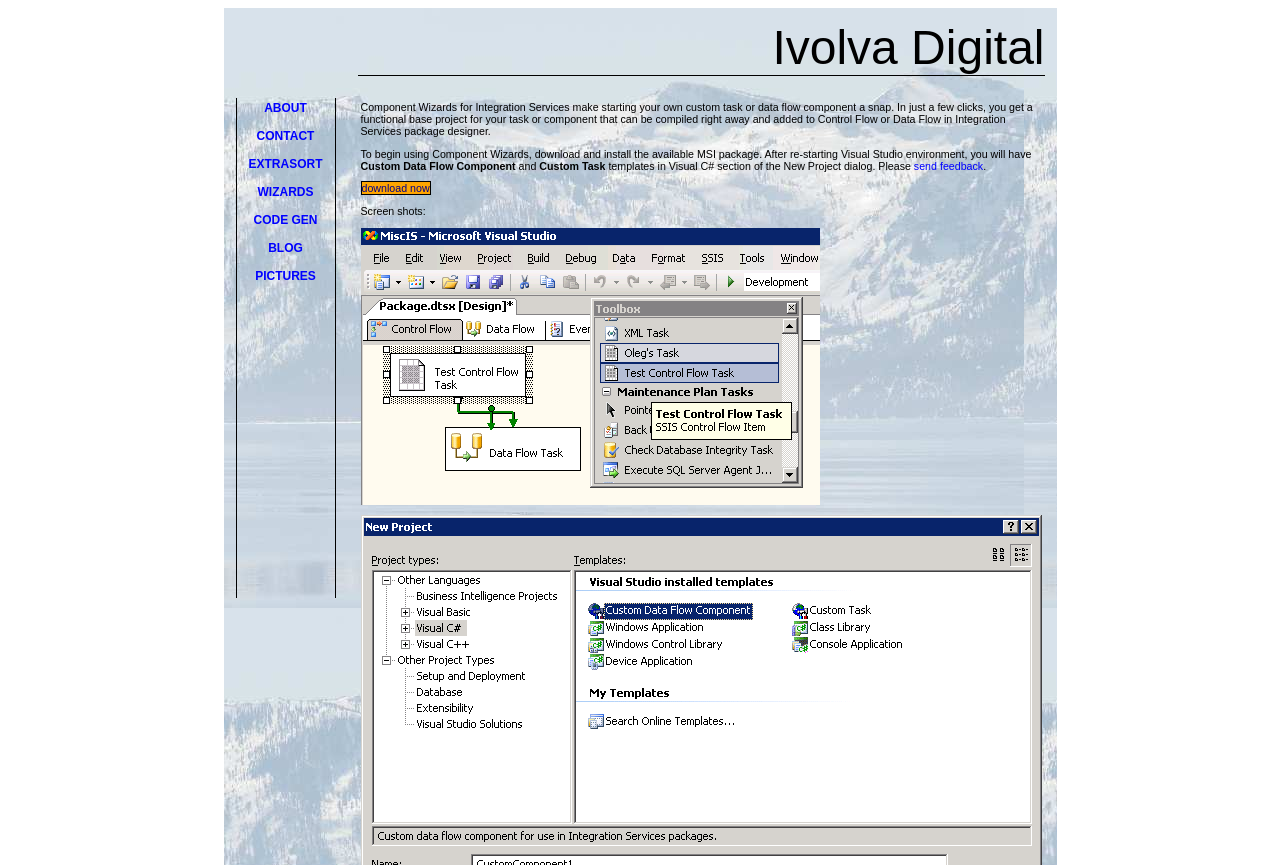Using the description: "Read bio", identify the bounding box of the corresponding UI element in the screenshot.

None